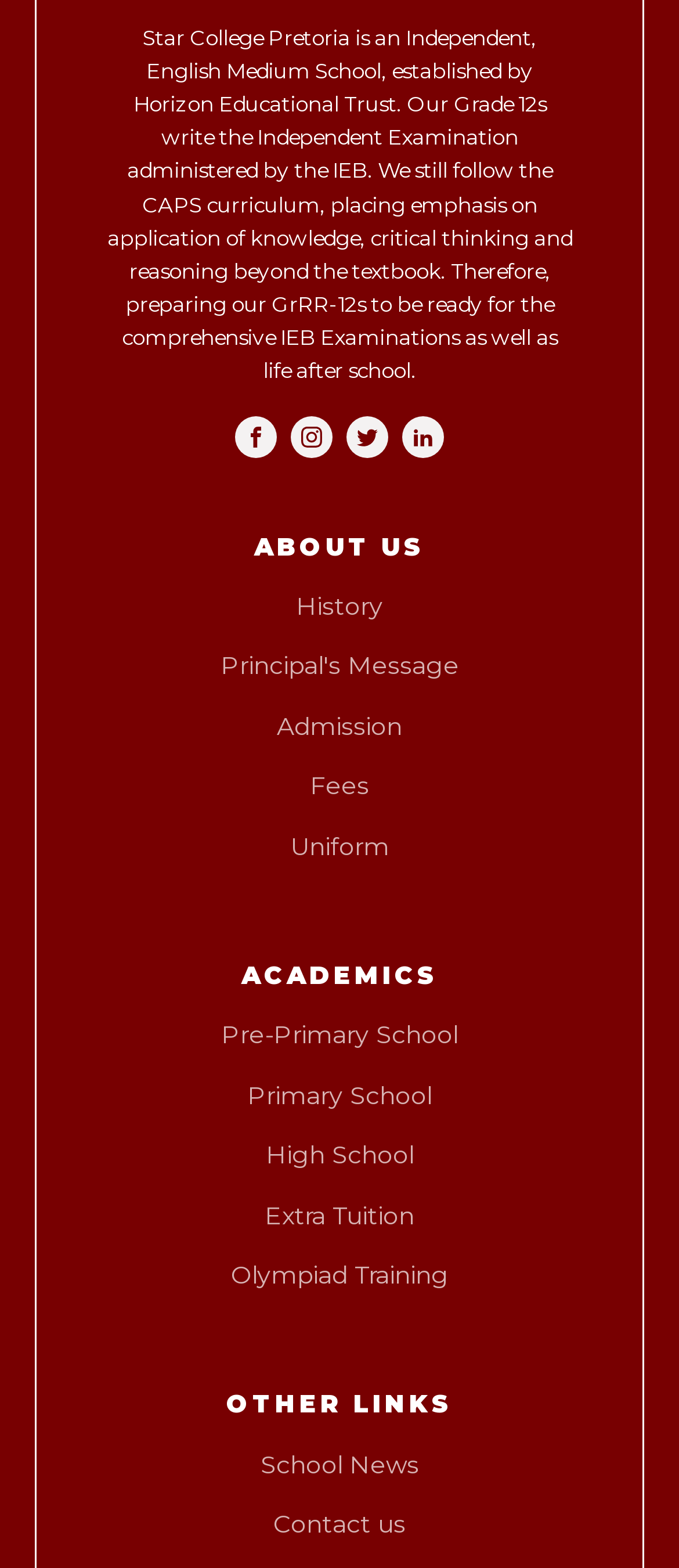Give a one-word or short-phrase answer to the following question: 
What is the name of the curriculum followed by the school?

CAPS